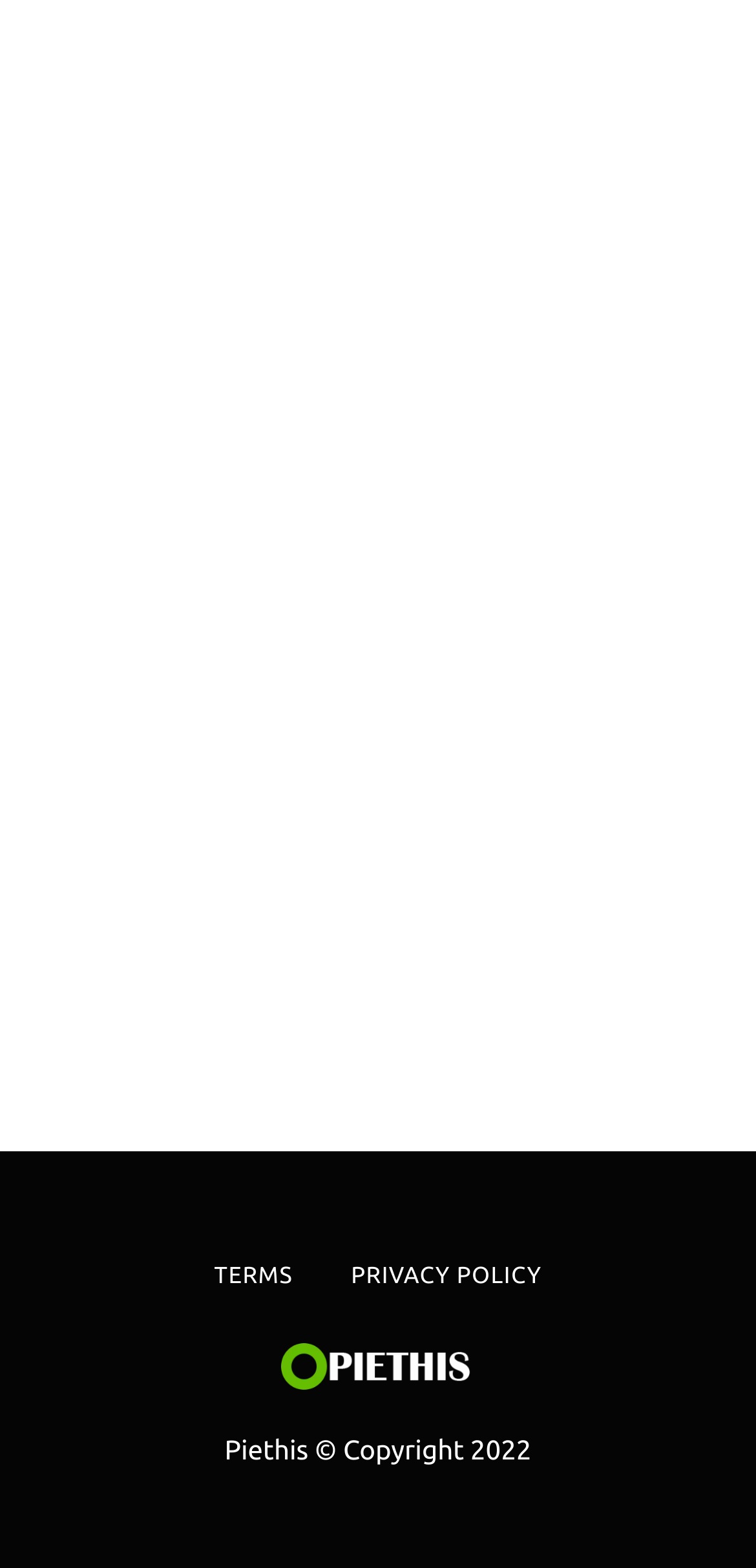How long does it take to read the second article?
Based on the image, give a concise answer in the form of a single word or short phrase.

3 mins